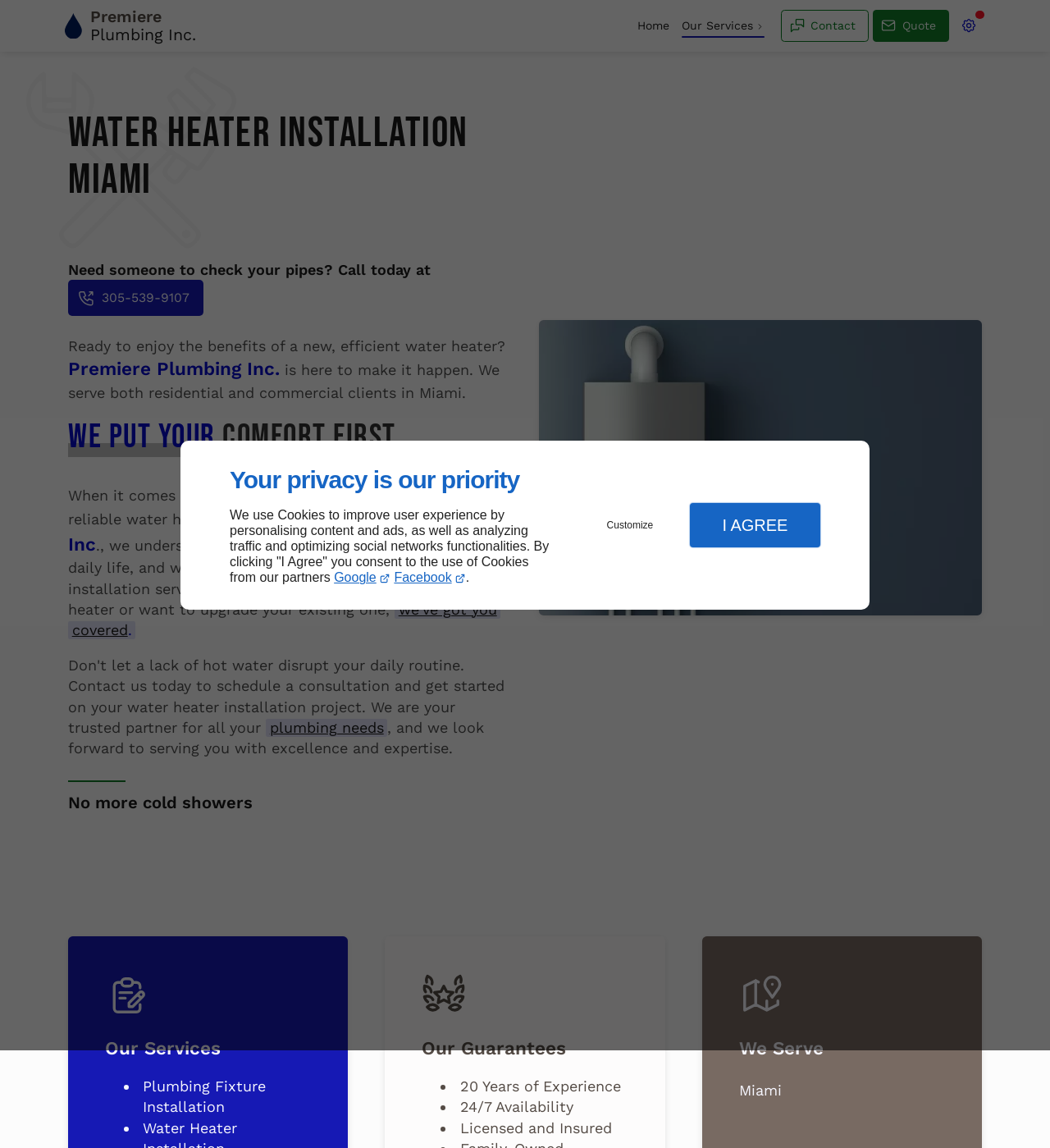Extract the bounding box for the UI element that matches this description: "Our Services".

[0.649, 0.013, 0.728, 0.033]